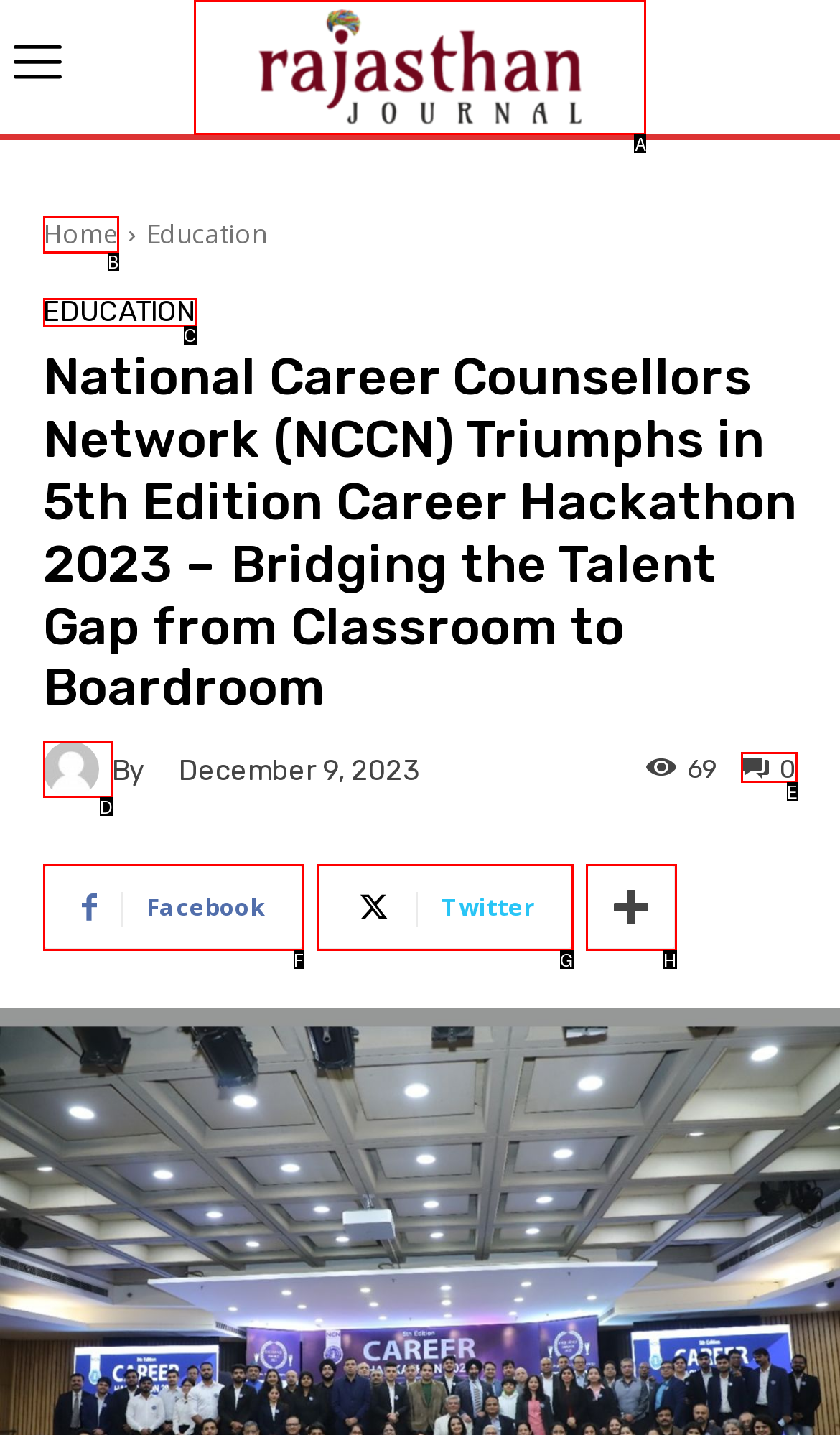Choose the HTML element that needs to be clicked for the given task: Click on the Rajasthan Journal link Respond by giving the letter of the chosen option.

A